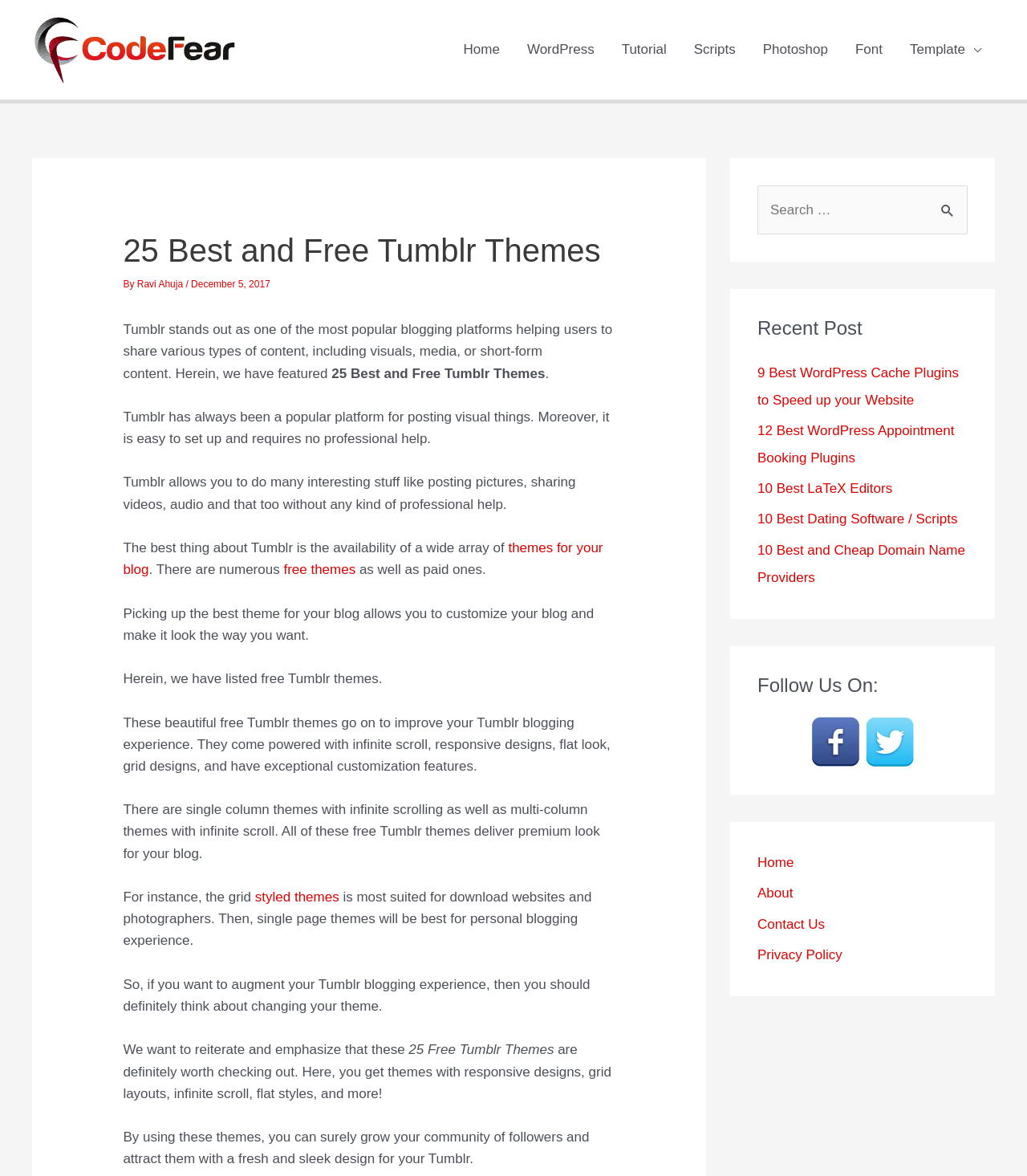Create a detailed narrative of the webpage’s visual and textual elements.

This webpage is about 25 free Tumblr themes that allow users to customize their blog and make it look the way they want. At the top left corner, there is a link to "CodeFear" with an accompanying image. Below it, there is a navigation menu with links to "Home", "WordPress", "Tutorial", "Scripts", "Photoshop", "Font", and "Template".

The main content of the webpage is divided into sections. The first section has a heading "25 Best and Free Tumblr Themes" and is followed by a brief introduction to Tumblr and its features. The introduction is written in several paragraphs and explains how Tumblr allows users to share various types of content, including visuals, media, or short-form content.

Below the introduction, there is a section that lists the 25 free Tumblr themes. The section starts with a sentence that emphasizes the importance of picking the best theme for a blog. The themes are described as having features such as infinite scroll, responsive designs, flat look, grid designs, and exceptional customization features.

On the right side of the webpage, there are three complementary sections. The first section has a search box with a button labeled "Search". The second section has a heading "Recent Post" and lists several recent posts with links to articles about WordPress cache plugins, appointment booking plugins, LaTeX editors, dating software, and domain name providers. The third section has a heading "Follow Us On:" and lists links to CodeFear's social media profiles, including Facebook and Twitter, with accompanying images. The fourth section has a navigation menu with links to "Home", "About", "Contact Us", and "Privacy Policy".

Overall, the webpage is focused on providing information about free Tumblr themes and has a clean and organized layout with clear headings and concise text.